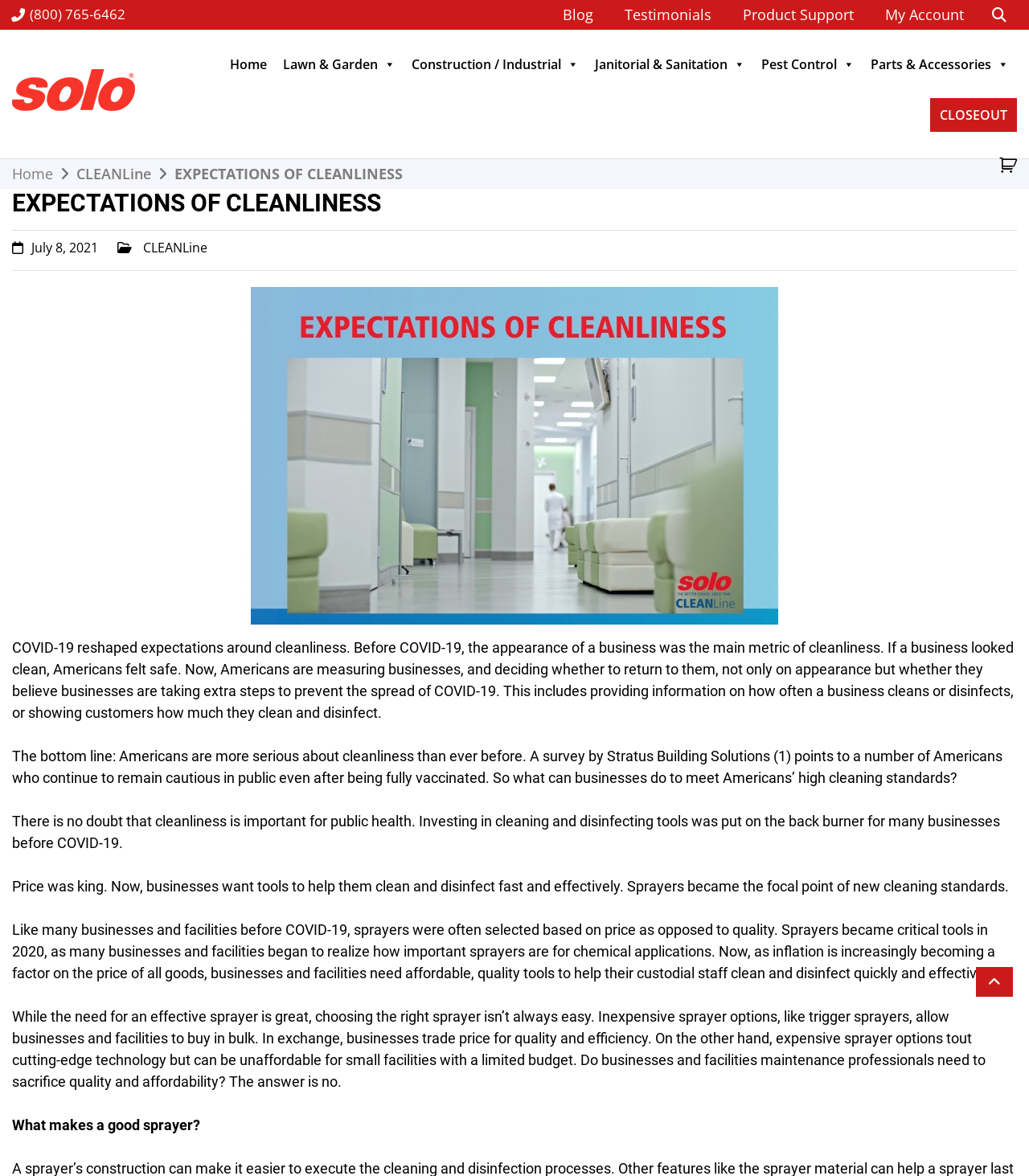Specify the bounding box coordinates of the element's region that should be clicked to achieve the following instruction: "Learn about Solo". The bounding box coordinates consist of four float numbers between 0 and 1, in the format [left, top, right, bottom].

[0.012, 0.059, 0.131, 0.094]